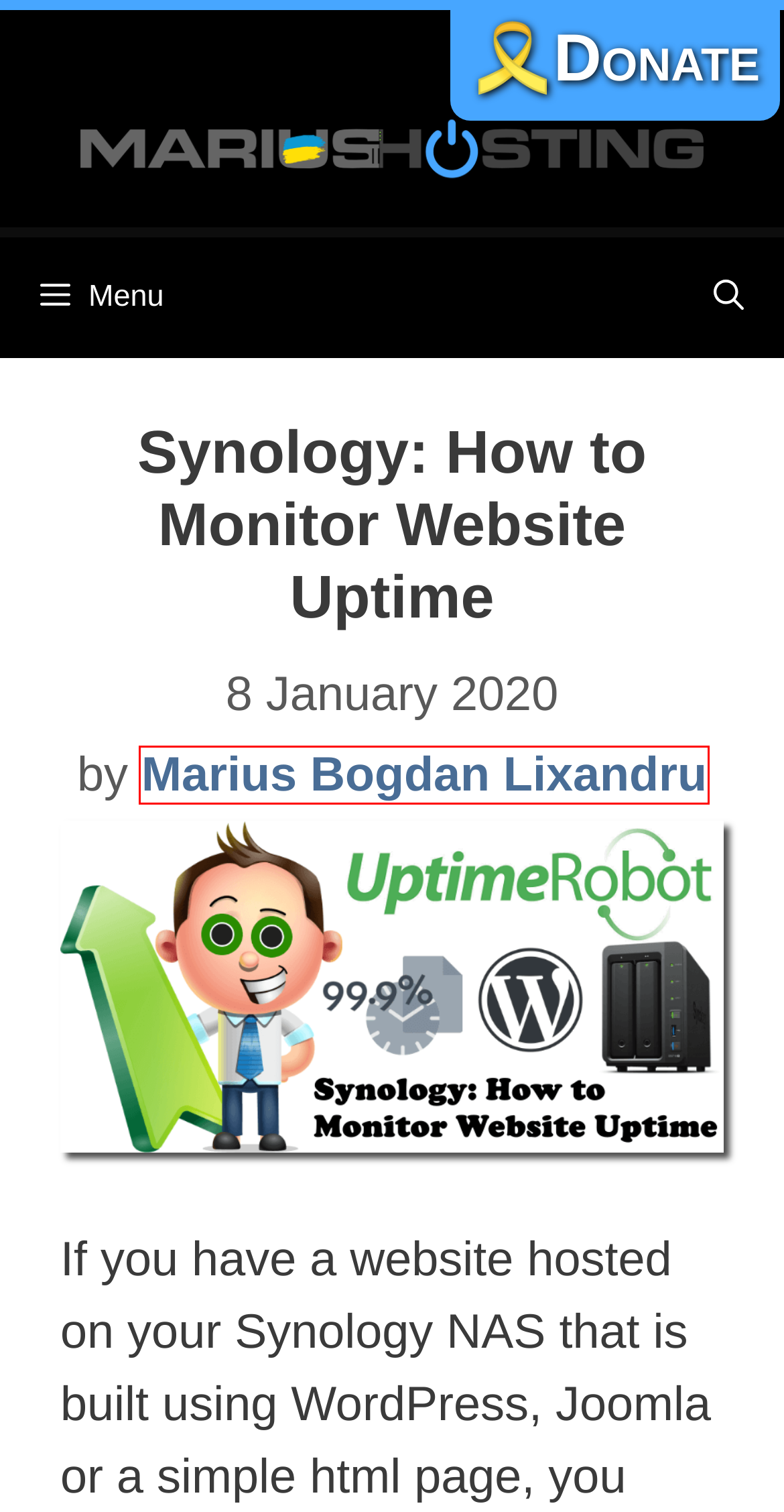Analyze the screenshot of a webpage featuring a red rectangle around an element. Pick the description that best fits the new webpage after interacting with the element inside the red bounding box. Here are the candidates:
A. Privacy Policy & Disclaimer – Marius Hosting
B. Marius Bogdan Lixandru – Marius Hosting
C. Marius Hosting
D. Cookie Policy – Marius Hosting
E. UptimeRobot: Free Website Monitoring Service
F. Support My Work – Marius Hosting
G. How to Install Uptime Kuma on Your Synology NAS – Marius Hosting
H. Pay For Web Hosting vs Hosting on My Synology NAS – Marius Hosting

B